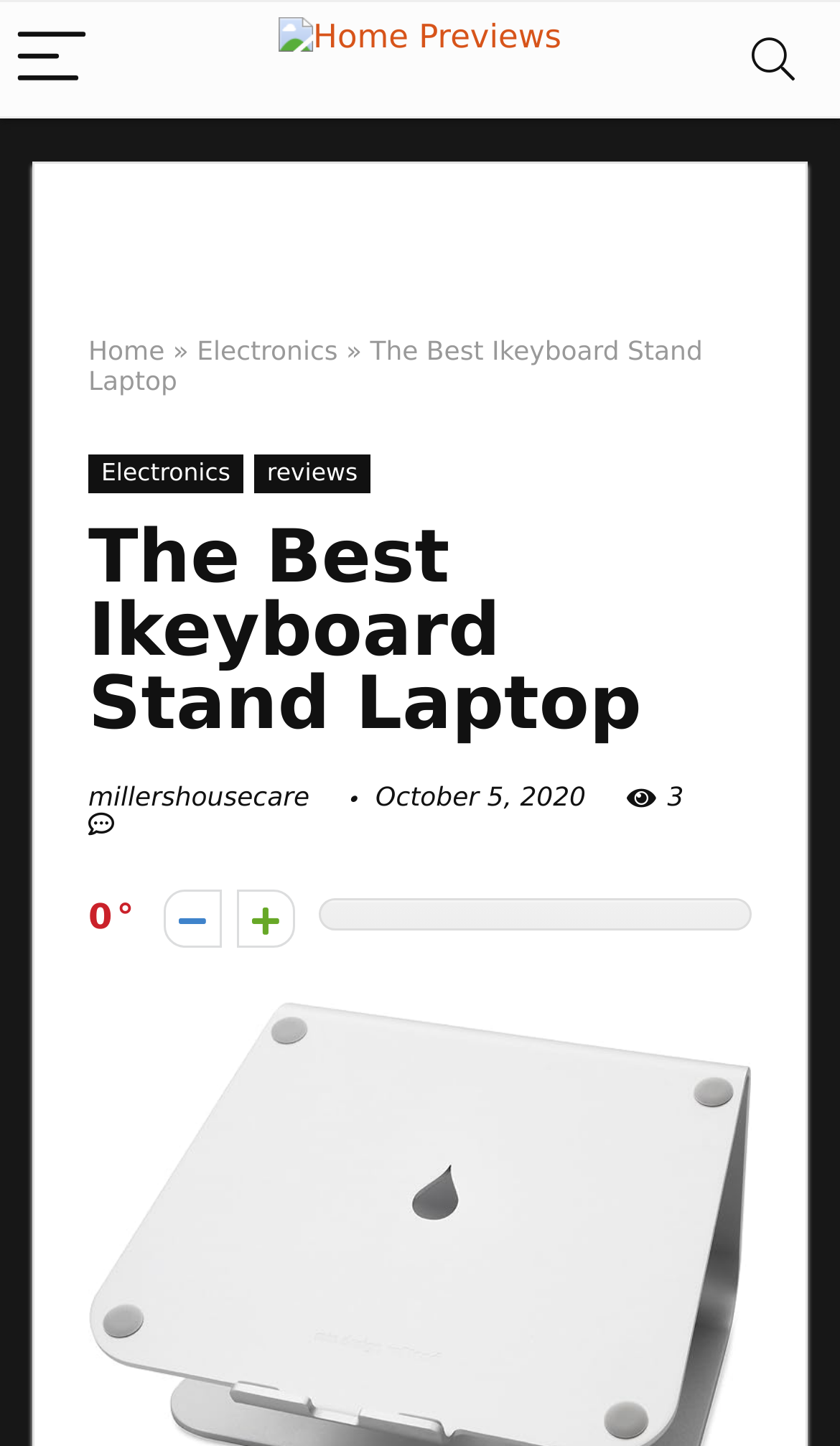What is the date of the article?
Use the screenshot to answer the question with a single word or phrase.

October 5, 2020